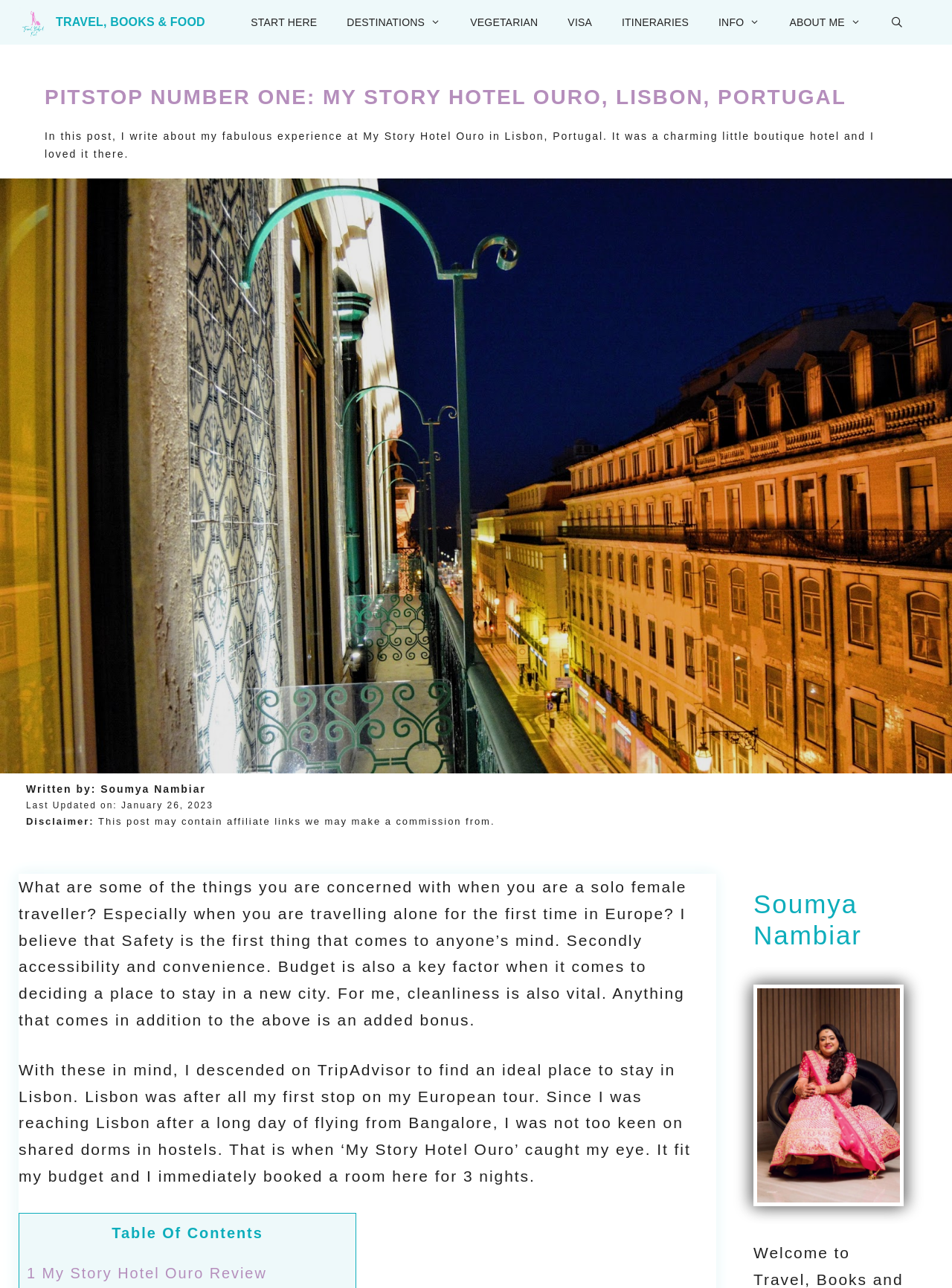Determine the coordinates of the bounding box that should be clicked to complete the instruction: "Click on 'Travel, Books & Food'". The coordinates should be represented by four float numbers between 0 and 1: [left, top, right, bottom].

[0.02, 0.0, 0.051, 0.035]